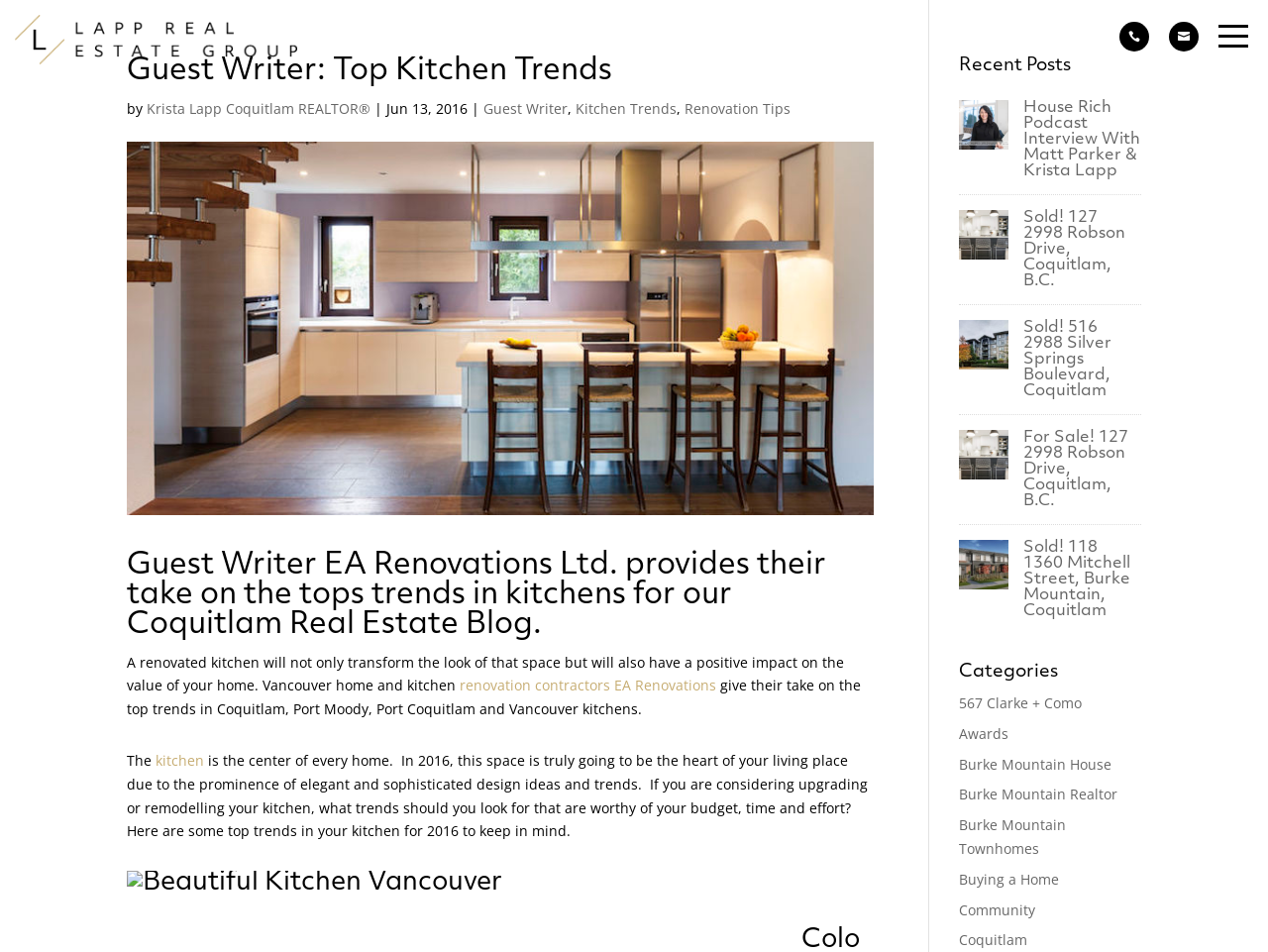Please reply to the following question with a single word or a short phrase:
What is the category of the post 'Sold! 127 2998 Robson Drive, Coquitlam, B.C.'?

Coquitlam